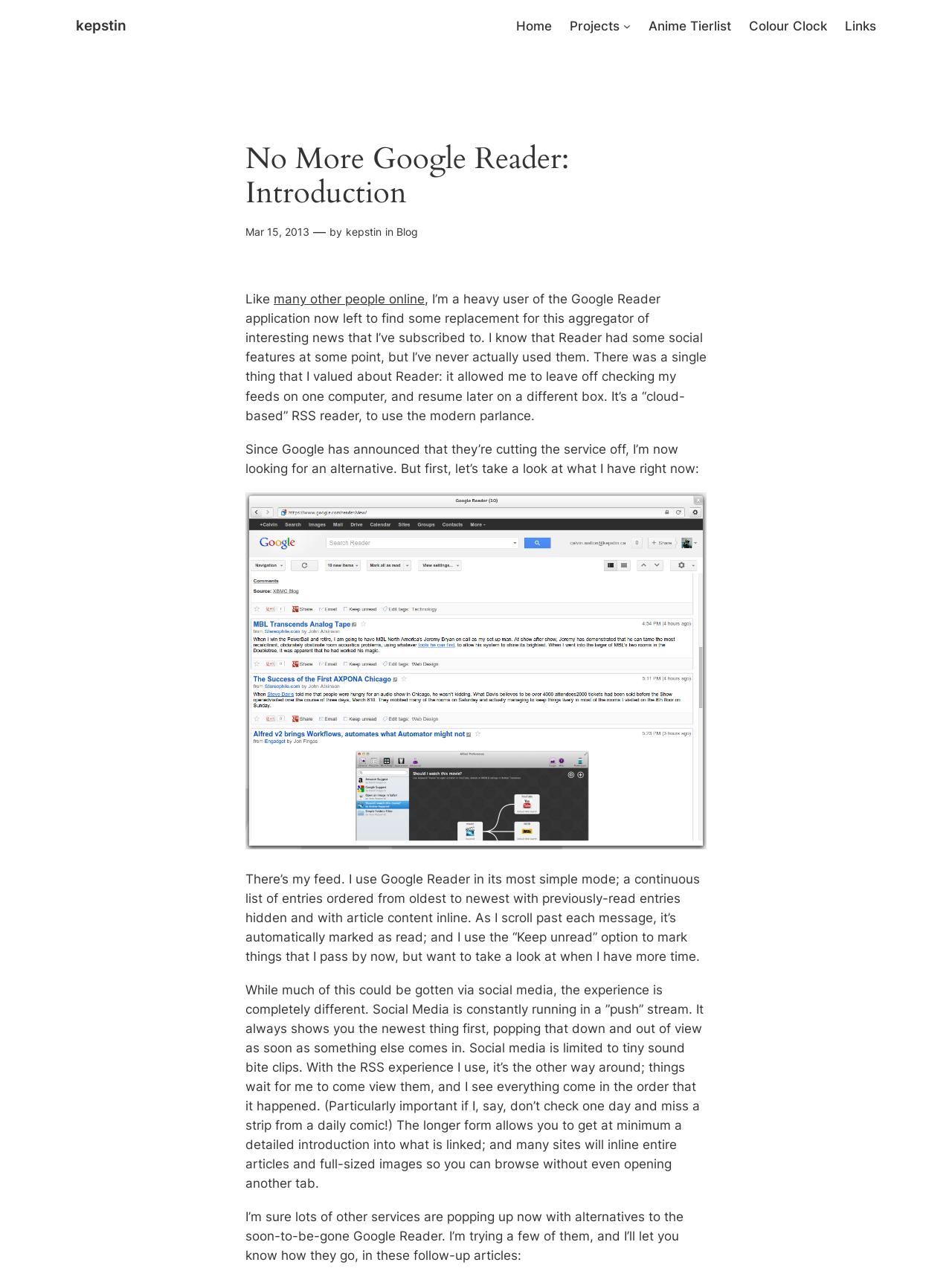Locate the UI element described as follows: "Mar 15, 2013". Return the bounding box coordinates as four float numbers between 0 and 1 in the order [left, top, right, bottom].

[0.258, 0.177, 0.325, 0.187]